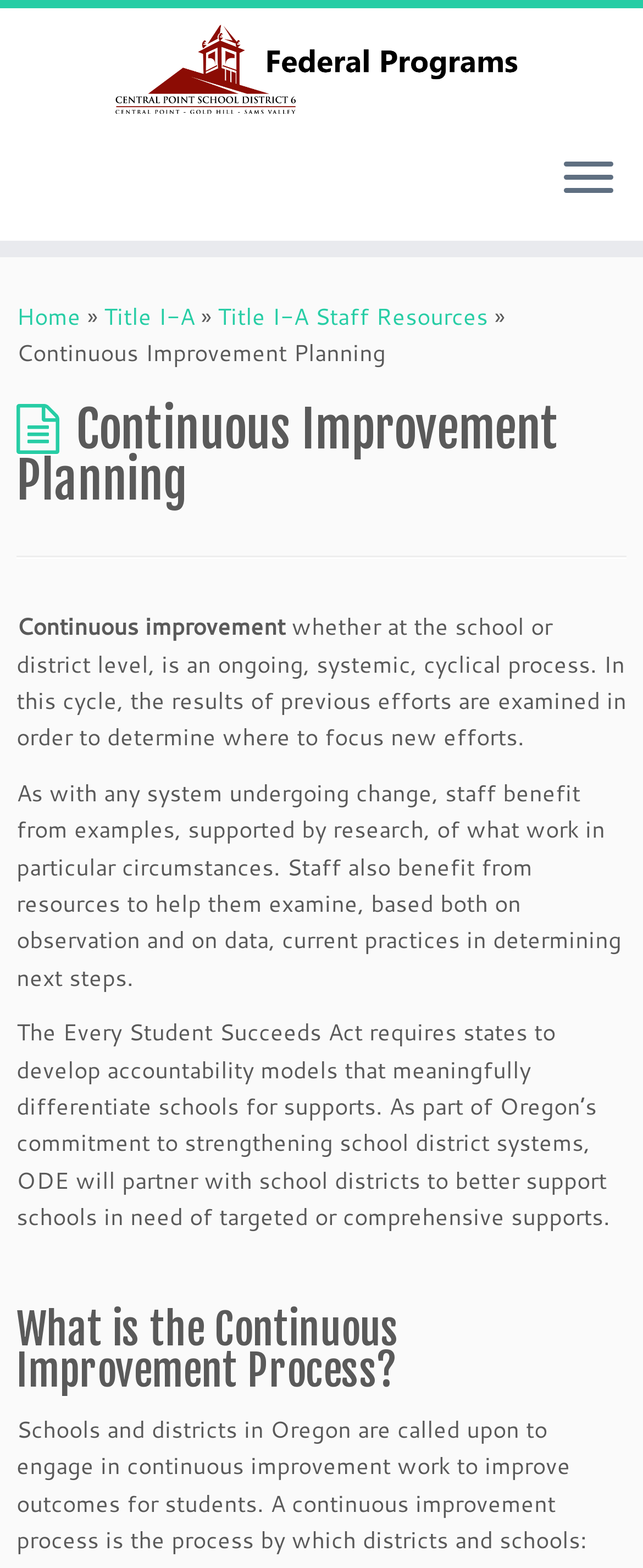What is the purpose of continuous improvement planning?
Refer to the image and provide a one-word or short phrase answer.

Improve outcomes for students